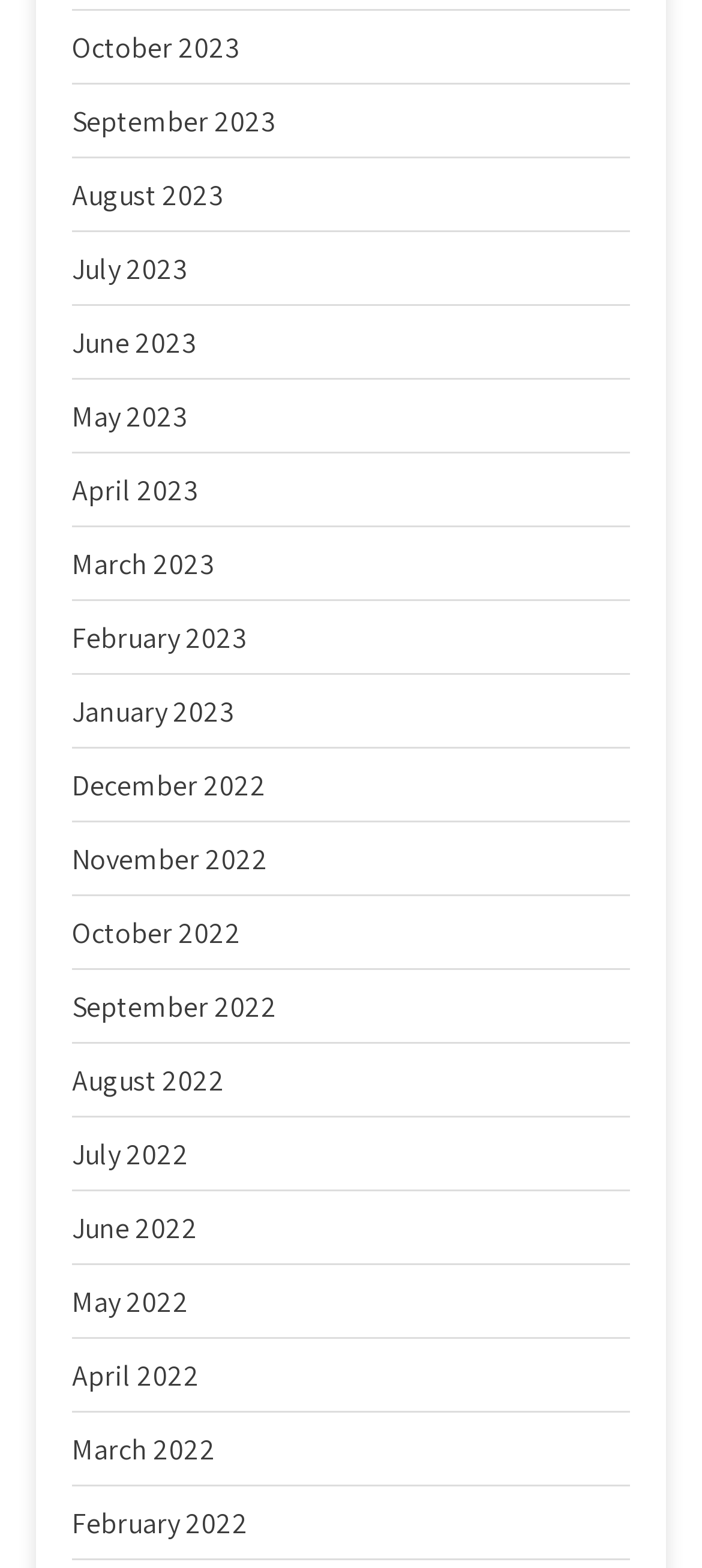Determine the bounding box coordinates for the HTML element mentioned in the following description: "August 2022". The coordinates should be a list of four floats ranging from 0 to 1, represented as [left, top, right, bottom].

[0.103, 0.677, 0.321, 0.701]